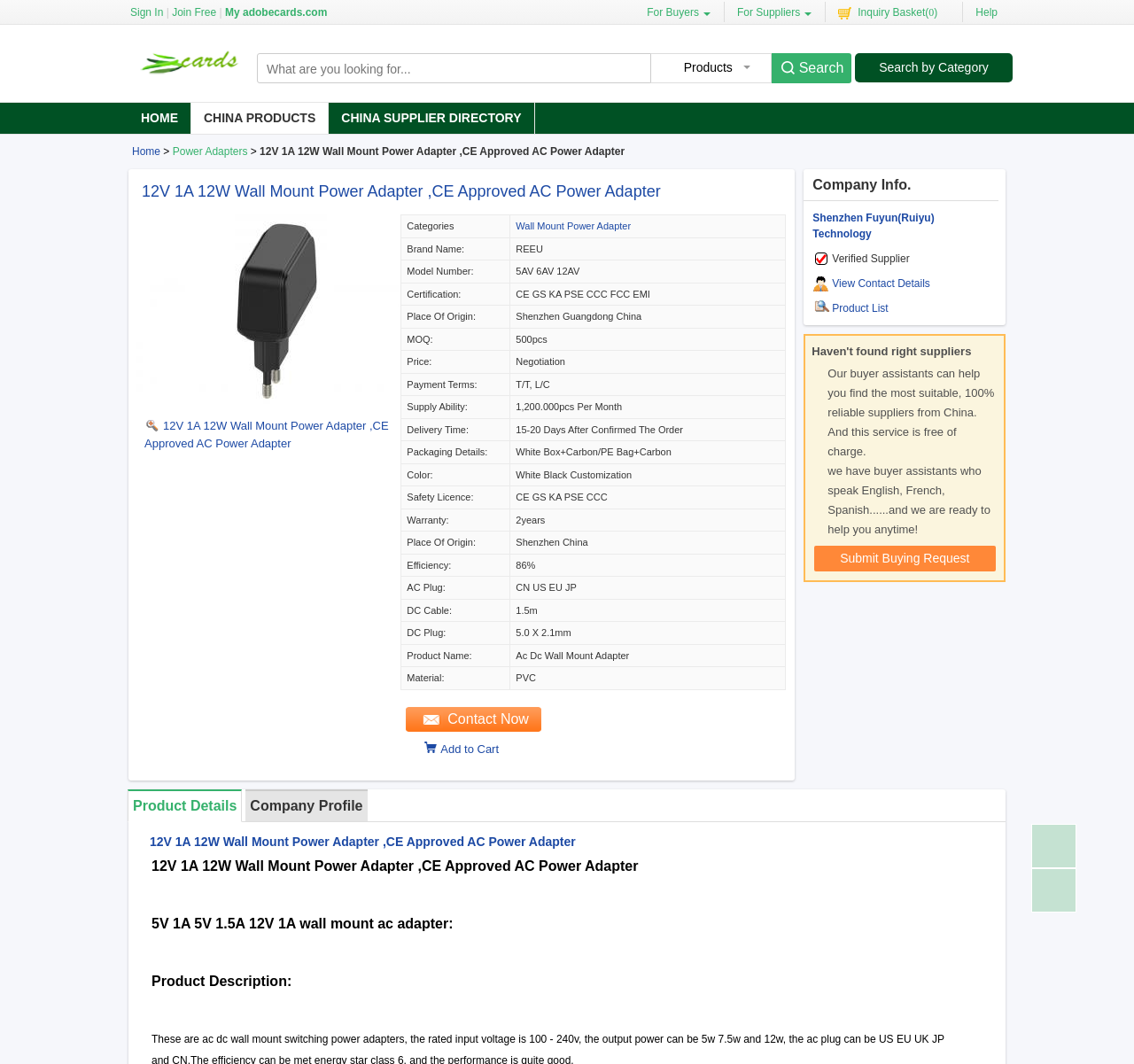Determine the bounding box coordinates for the area that should be clicked to carry out the following instruction: "View the product details".

[0.12, 0.201, 0.354, 0.384]